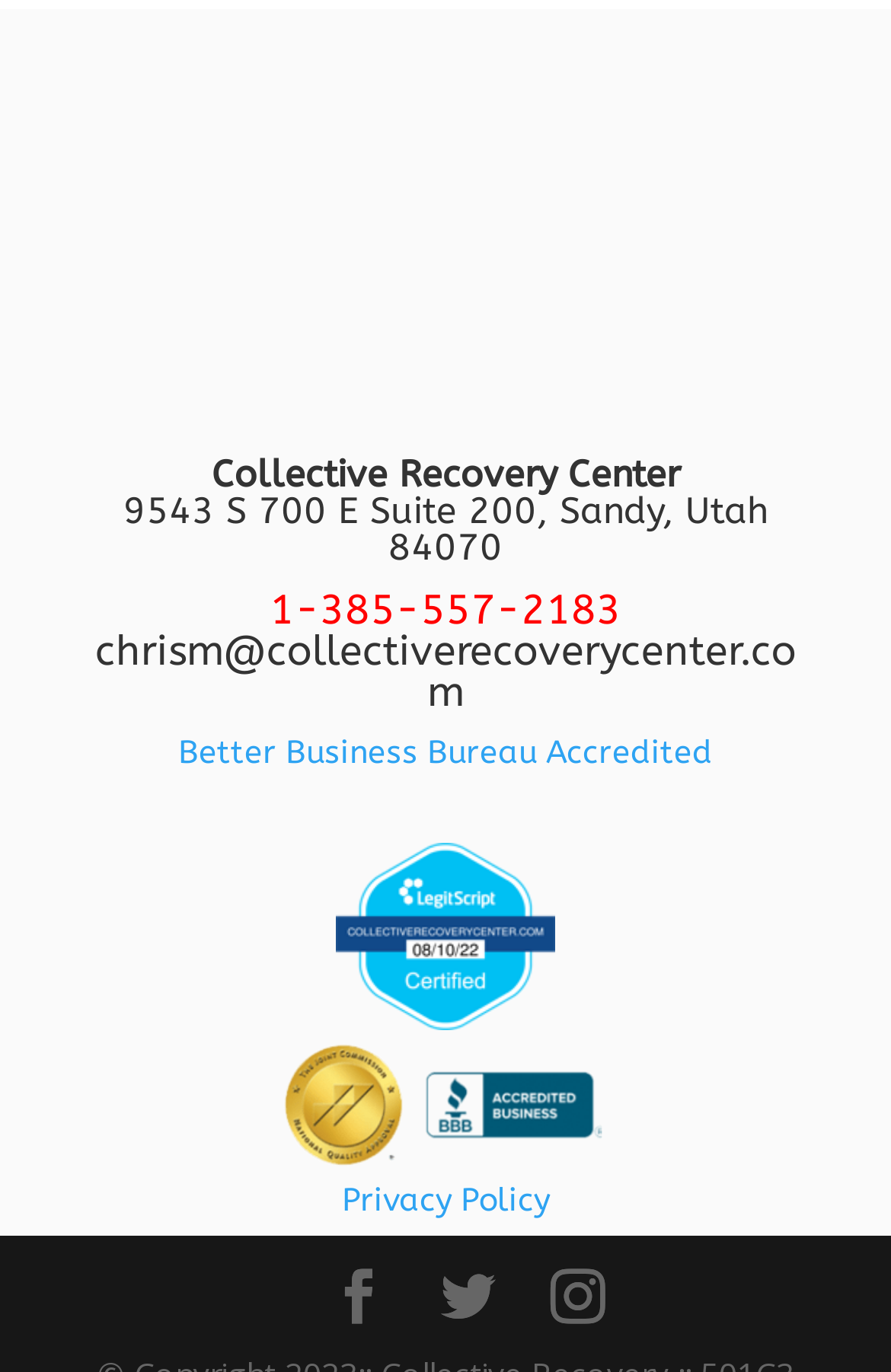Please give a succinct answer to the question in one word or phrase:
What is the address of Collective Recovery Center?

9543 S 700 E Suite 200, Sandy, Utah 84070